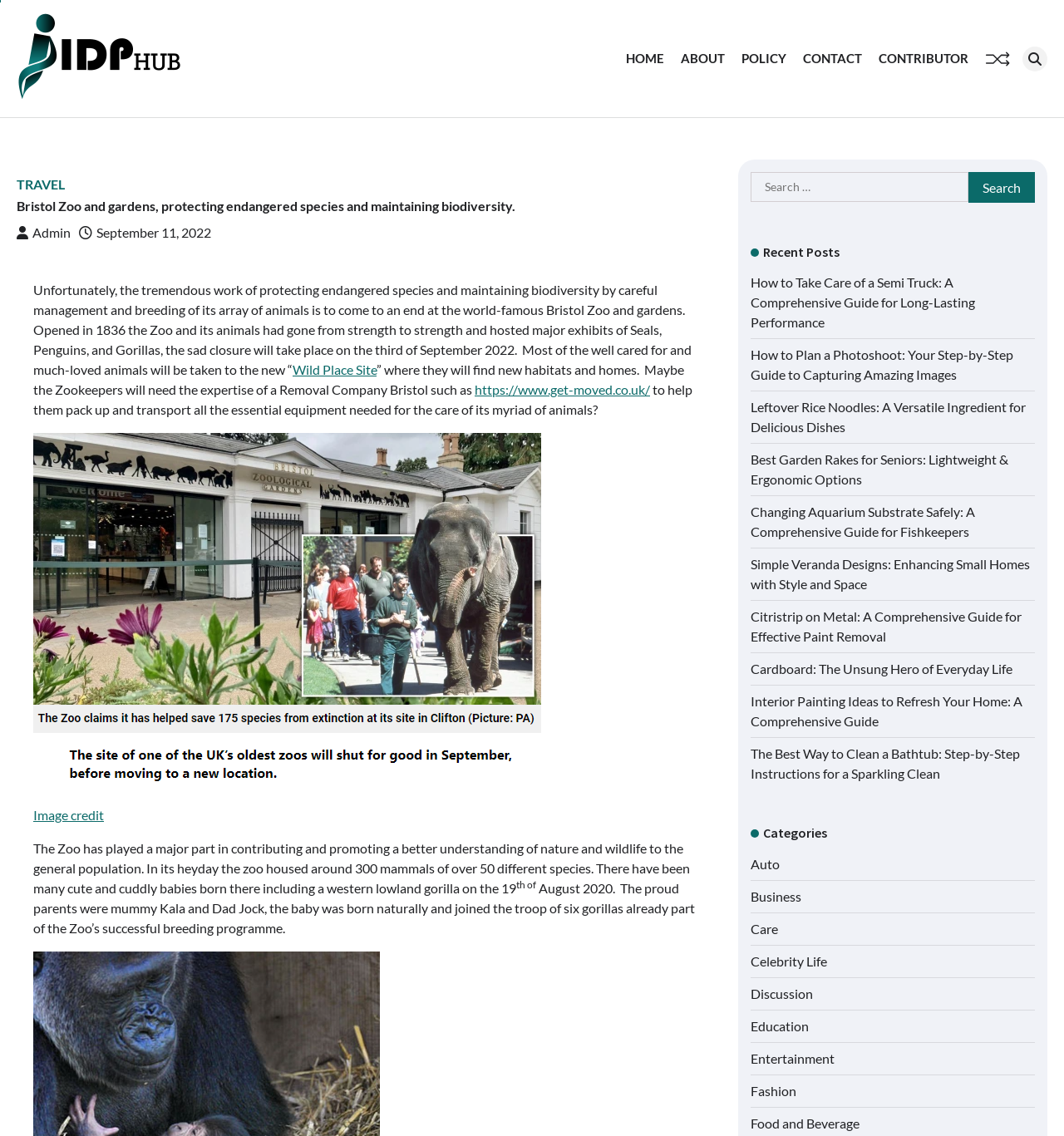Please identify the bounding box coordinates of the element I should click to complete this instruction: 'Check the Recent Posts'. The coordinates should be given as four float numbers between 0 and 1, like this: [left, top, right, bottom].

[0.705, 0.215, 0.973, 0.229]